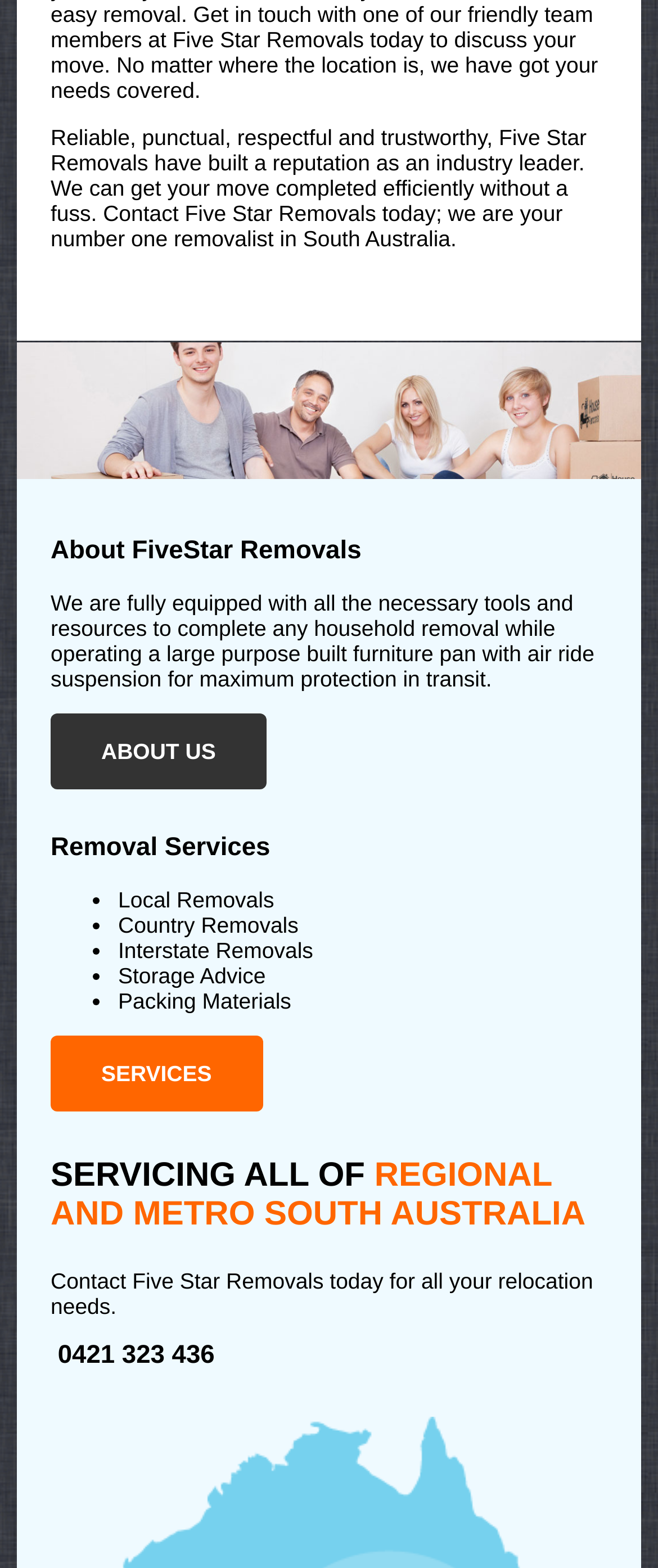Specify the bounding box coordinates (top-left x, top-left y, bottom-right x, bottom-right y) of the UI element in the screenshot that matches this description: About us

[0.077, 0.455, 0.405, 0.503]